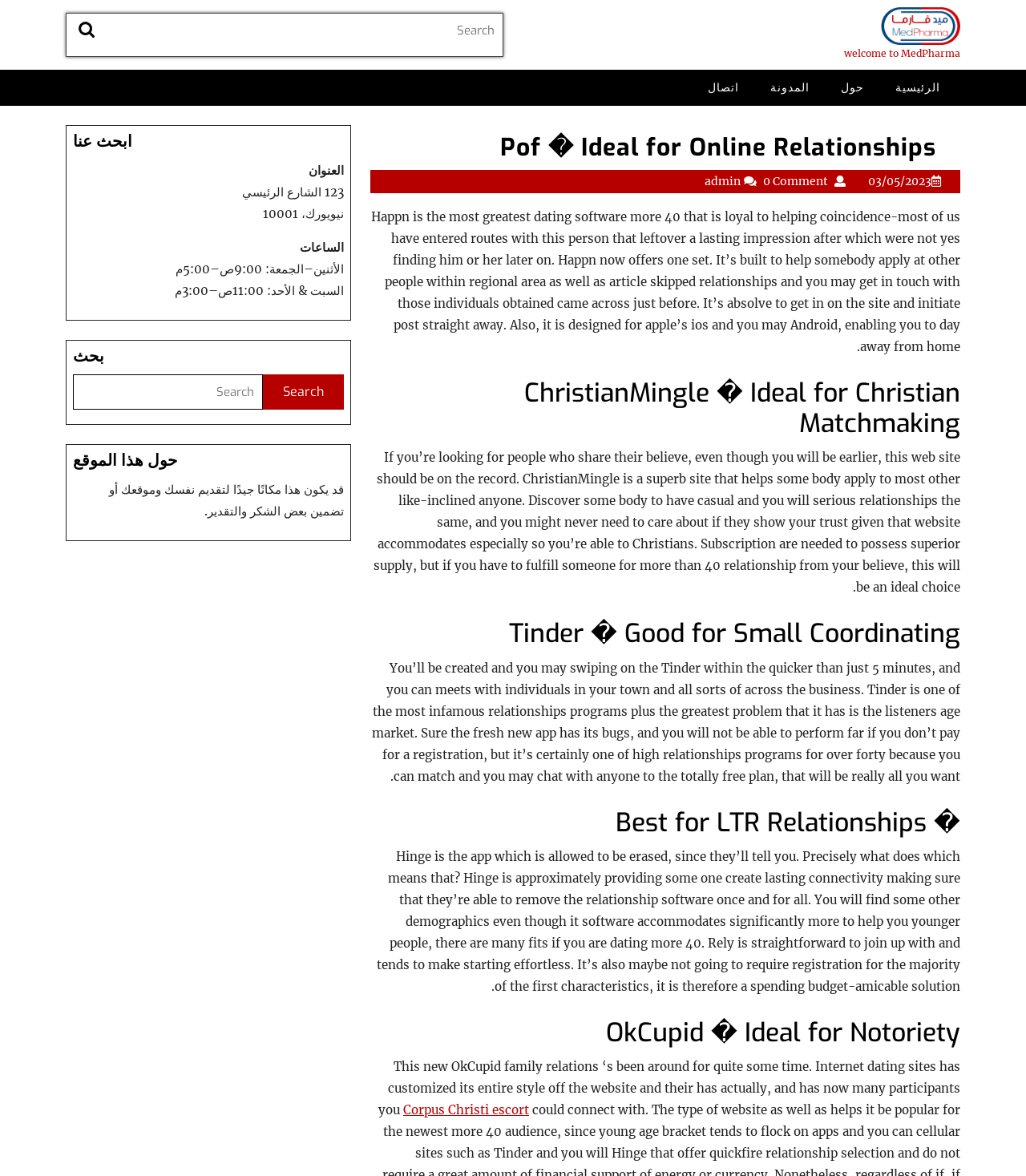What is the purpose of this website?
Offer a detailed and exhaustive answer to the question.

Based on the meta description 'Pof � Ideal for Online Relationships' and the content of the webpage, it appears that this website is designed for online relationships, possibly a dating platform or a review website for dating platforms.